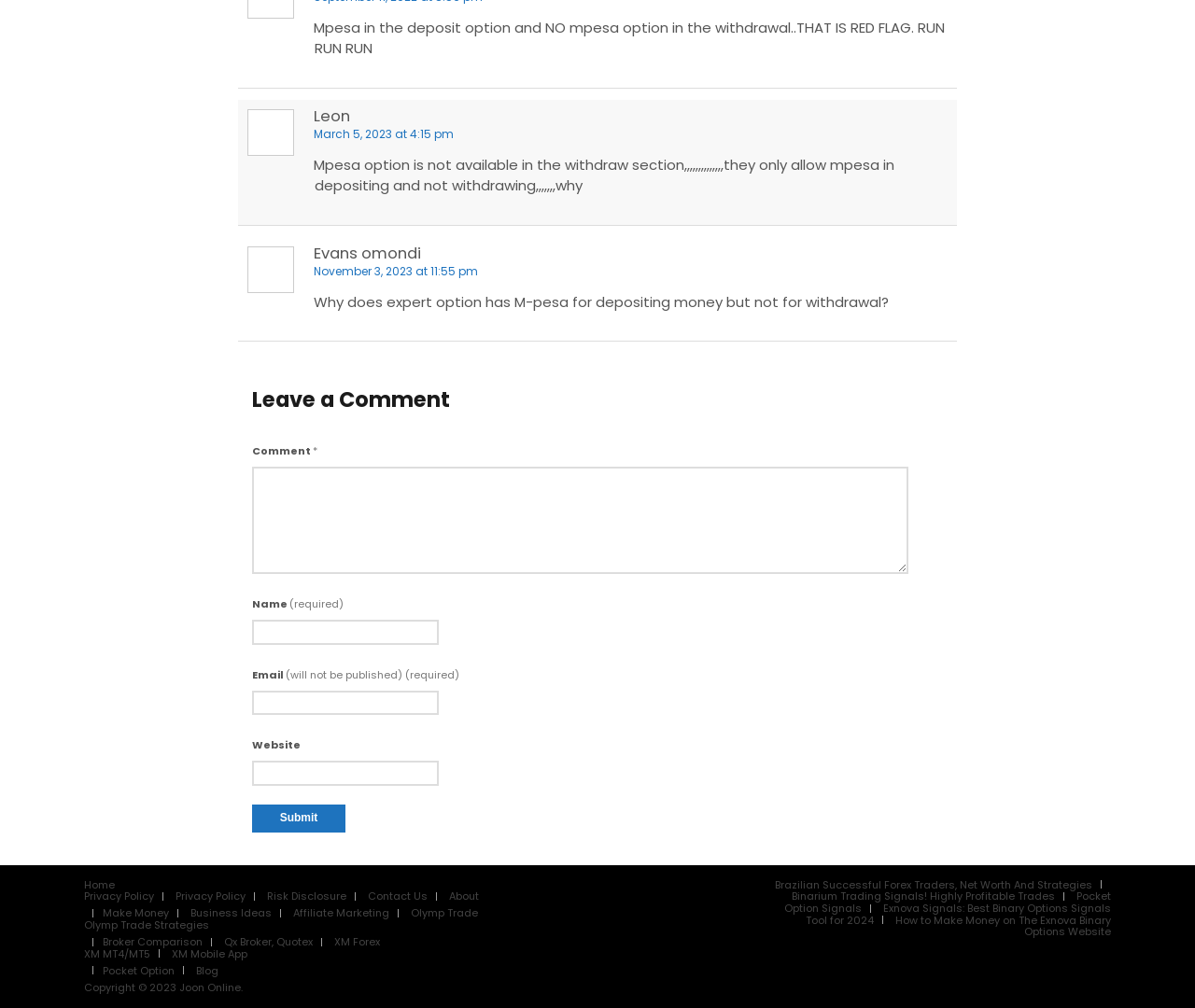What is the topic of the article?
Look at the image and respond with a one-word or short phrase answer.

Mpesa option